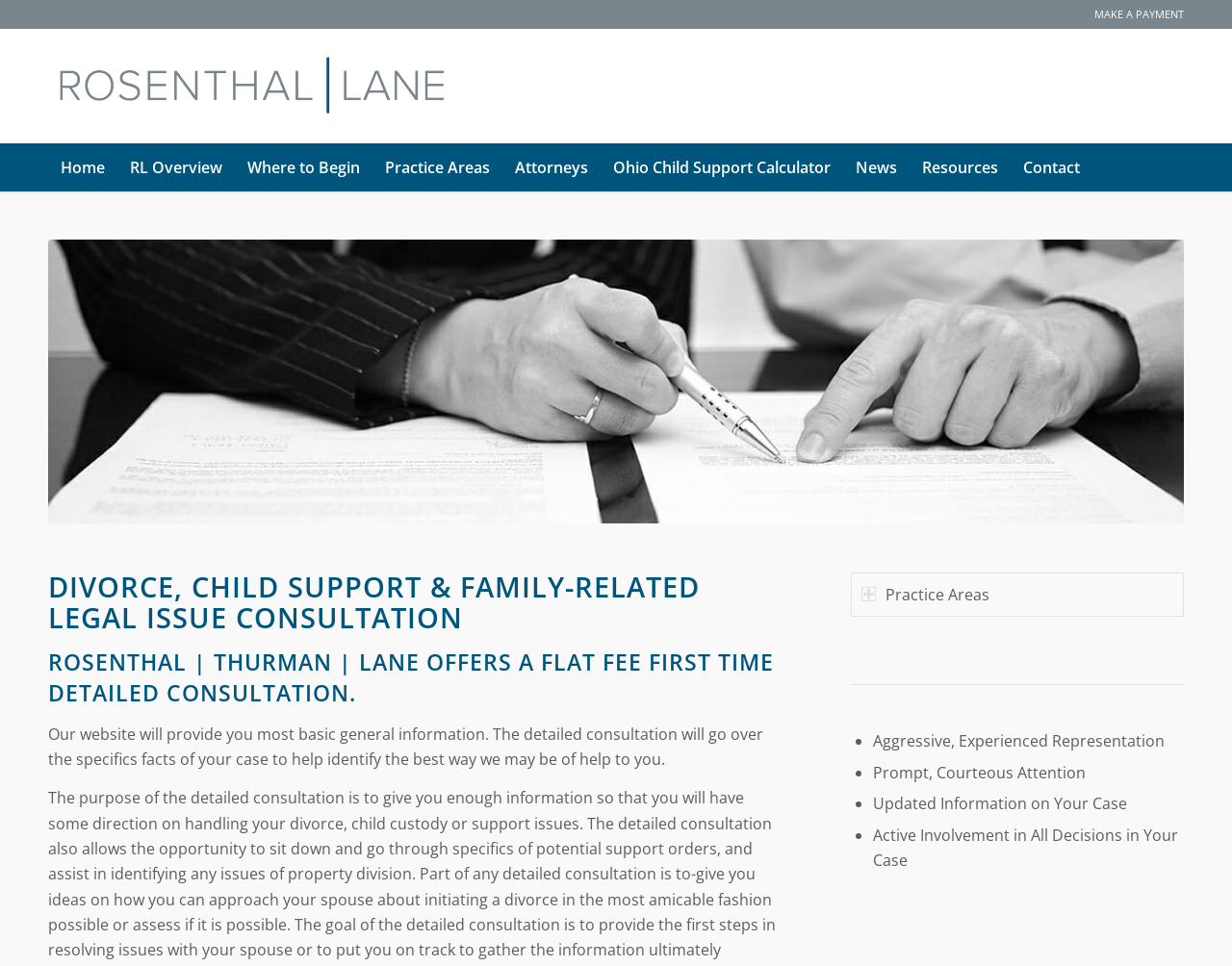Given the element description Ohio Child Support Calculator, identify the bounding box coordinates for the UI element on the webpage screenshot. The format should be (top-left x, top-left y, bottom-right x, bottom-right y), with values between 0 and 1.

[0.488, 0.148, 0.684, 0.198]